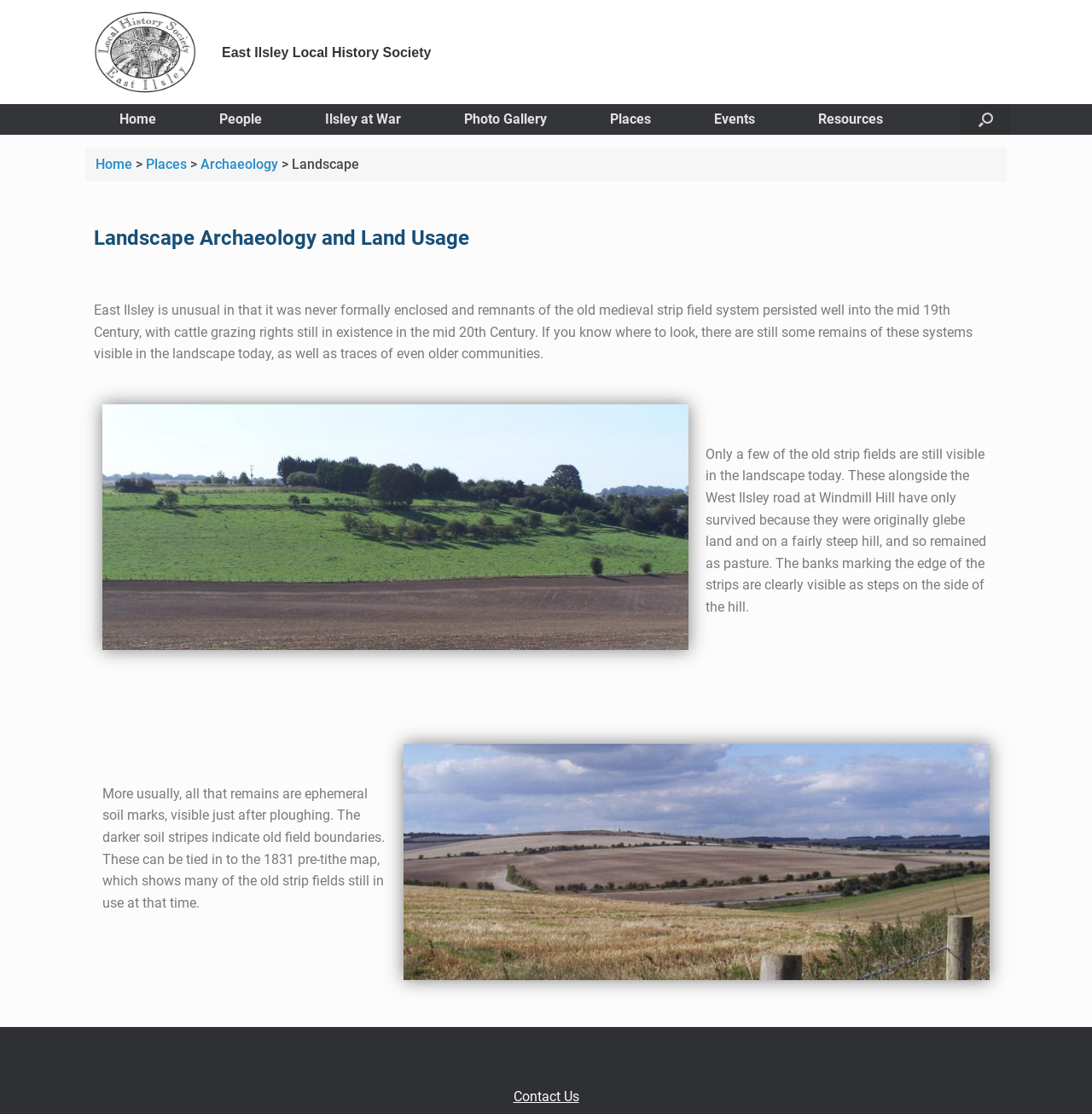From the details in the image, provide a thorough response to the question: What is the topic of the main article?

The main article on the webpage has a heading 'Landscape Archaeology and Land Usage', which suggests that the topic of the article is related to landscape archaeology.